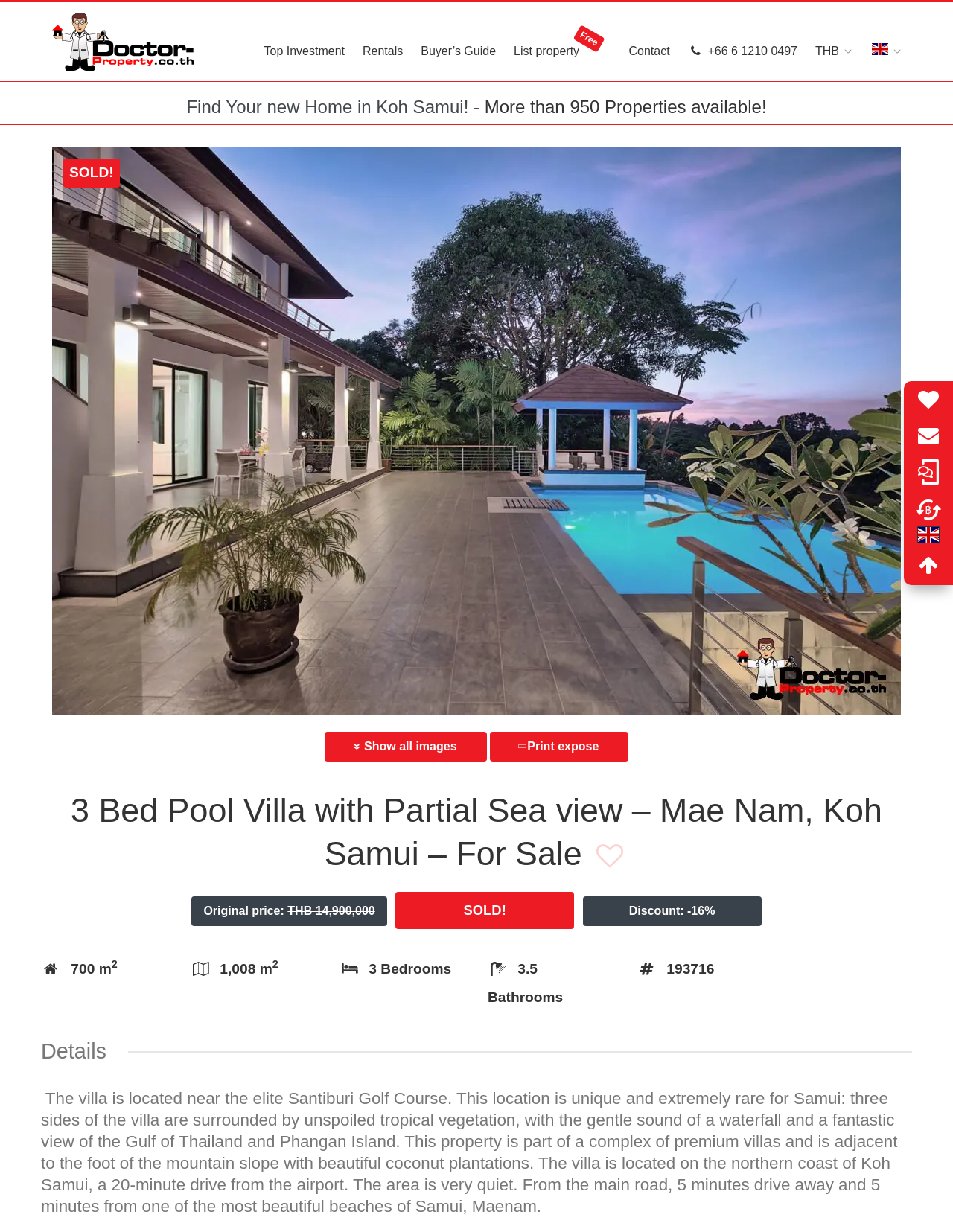Please identify the bounding box coordinates of the area that needs to be clicked to fulfill the following instruction: "Click on the 'Top Investment' link."

[0.277, 0.002, 0.362, 0.066]